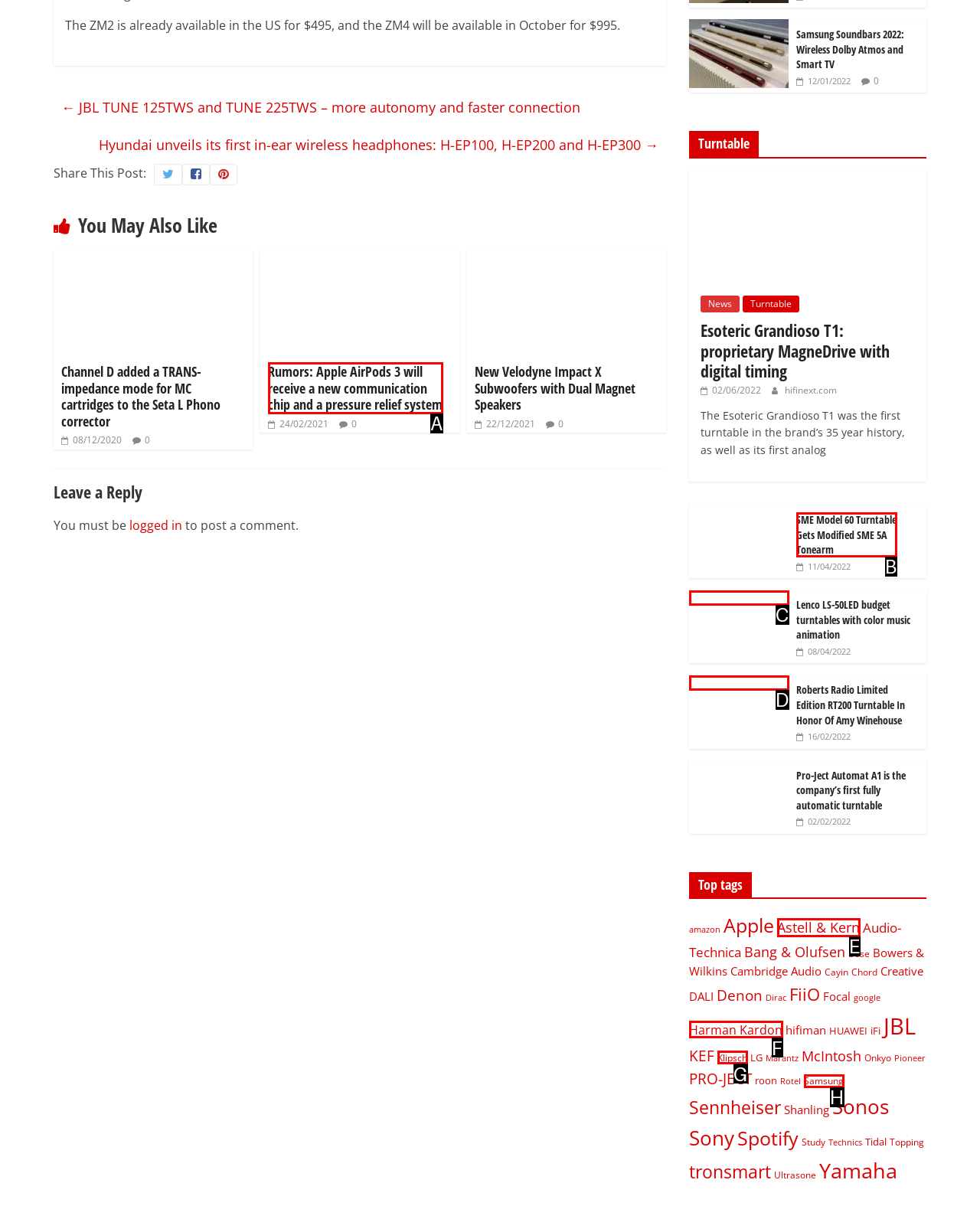Find the option that fits the given description: Astell & Kern
Answer with the letter representing the correct choice directly.

E